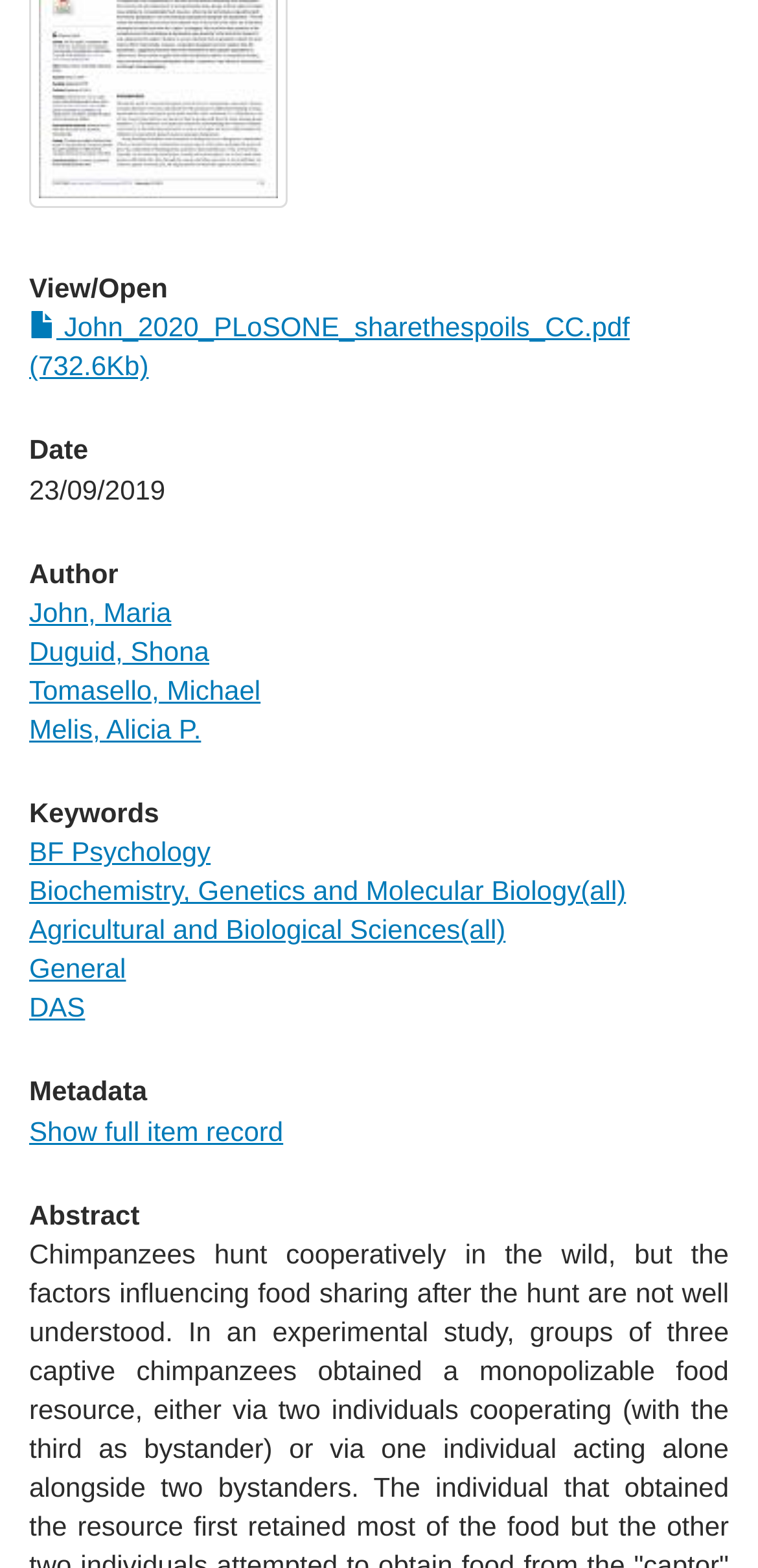From the screenshot, find the bounding box of the UI element matching this description: "Melis, Alicia P.". Supply the bounding box coordinates in the form [left, top, right, bottom], each a float between 0 and 1.

[0.038, 0.455, 0.265, 0.475]